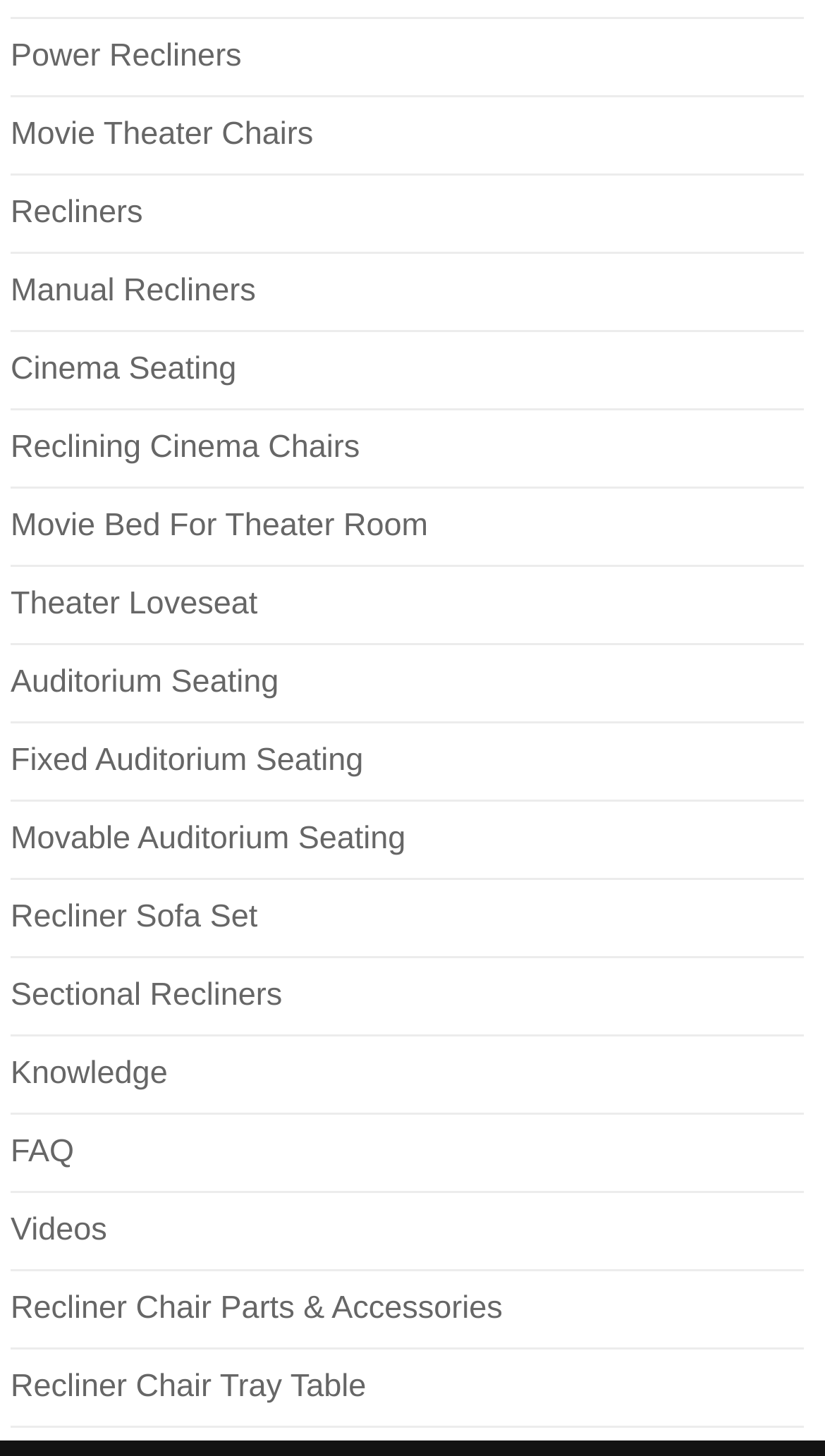Find the bounding box coordinates of the area to click in order to follow the instruction: "Explore Recliners".

[0.013, 0.134, 0.173, 0.158]